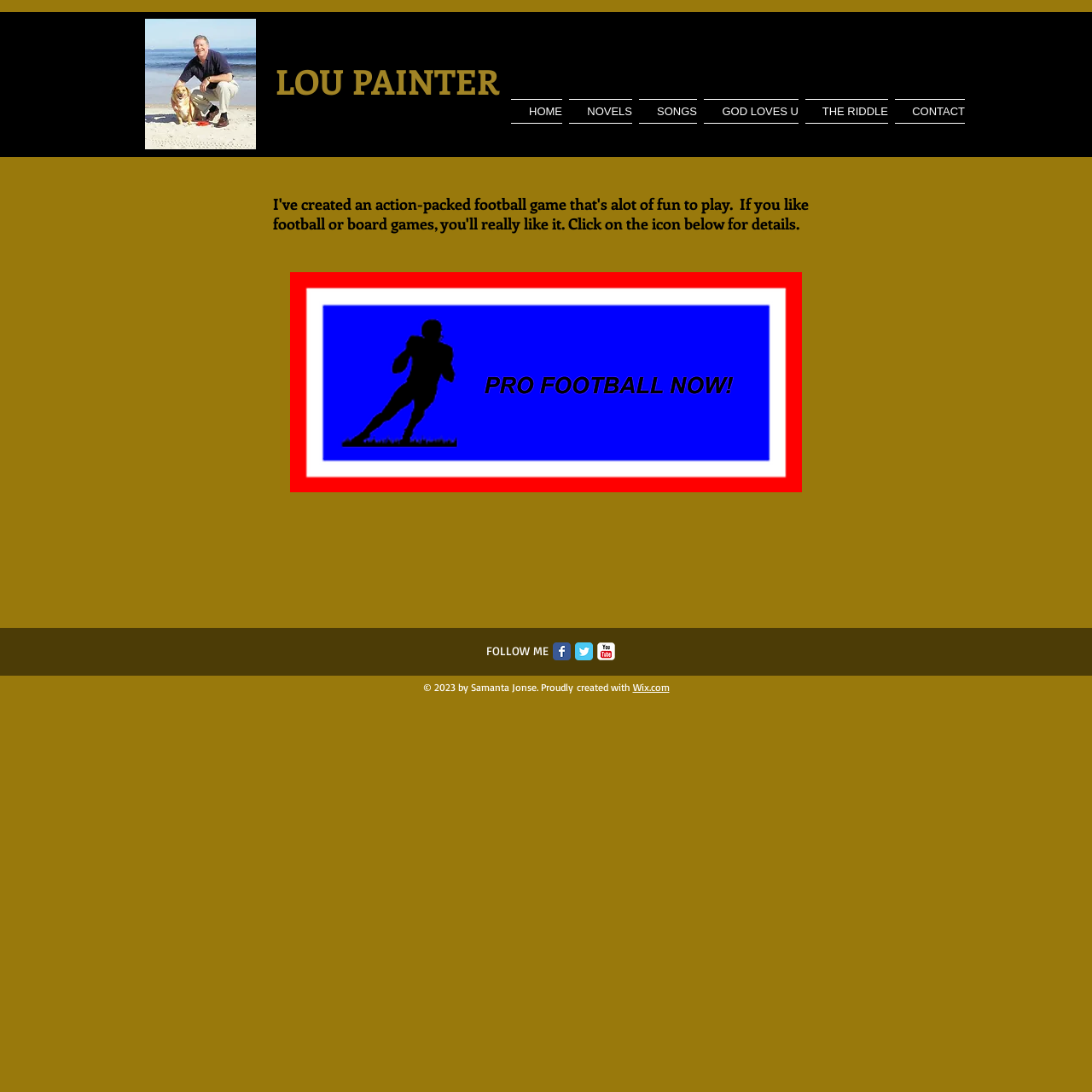What is the topic of the game mentioned on the webpage?
Using the visual information, respond with a single word or phrase.

Football